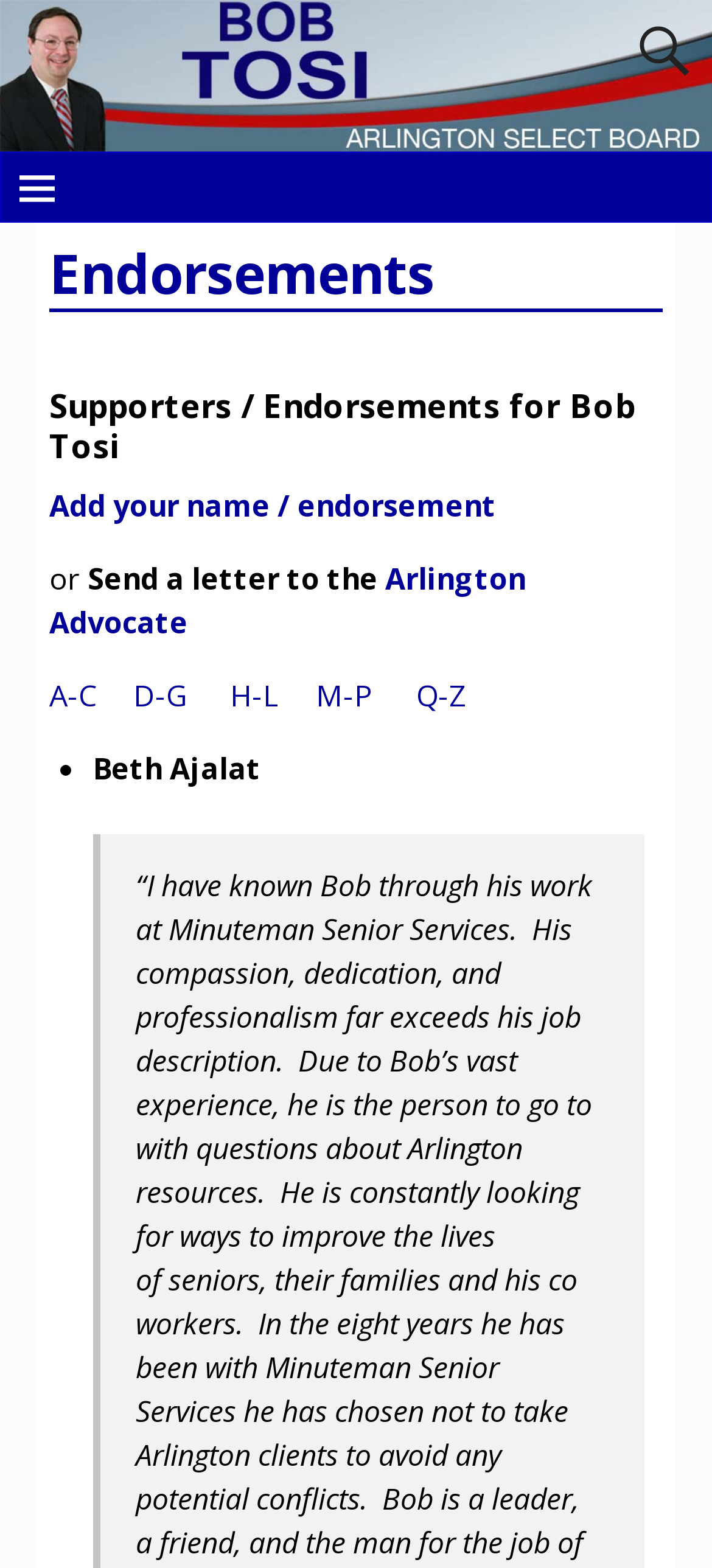Determine the bounding box for the described UI element: "D-G".

[0.146, 0.431, 0.262, 0.456]